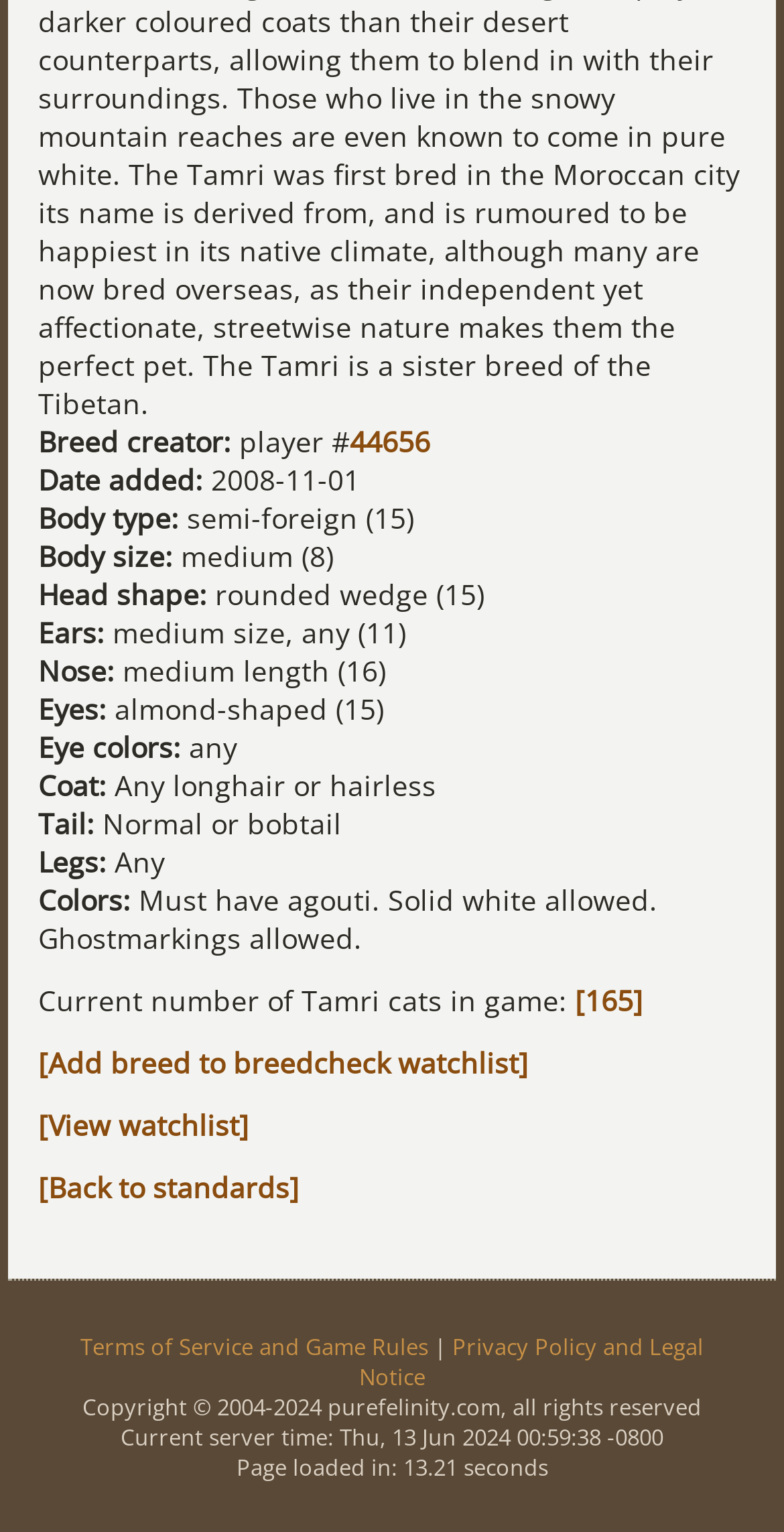Return the bounding box coordinates of the UI element that corresponds to this description: "[View watchlist]". The coordinates must be given as four float numbers in the range of 0 and 1, [left, top, right, bottom].

[0.048, 0.722, 0.318, 0.746]